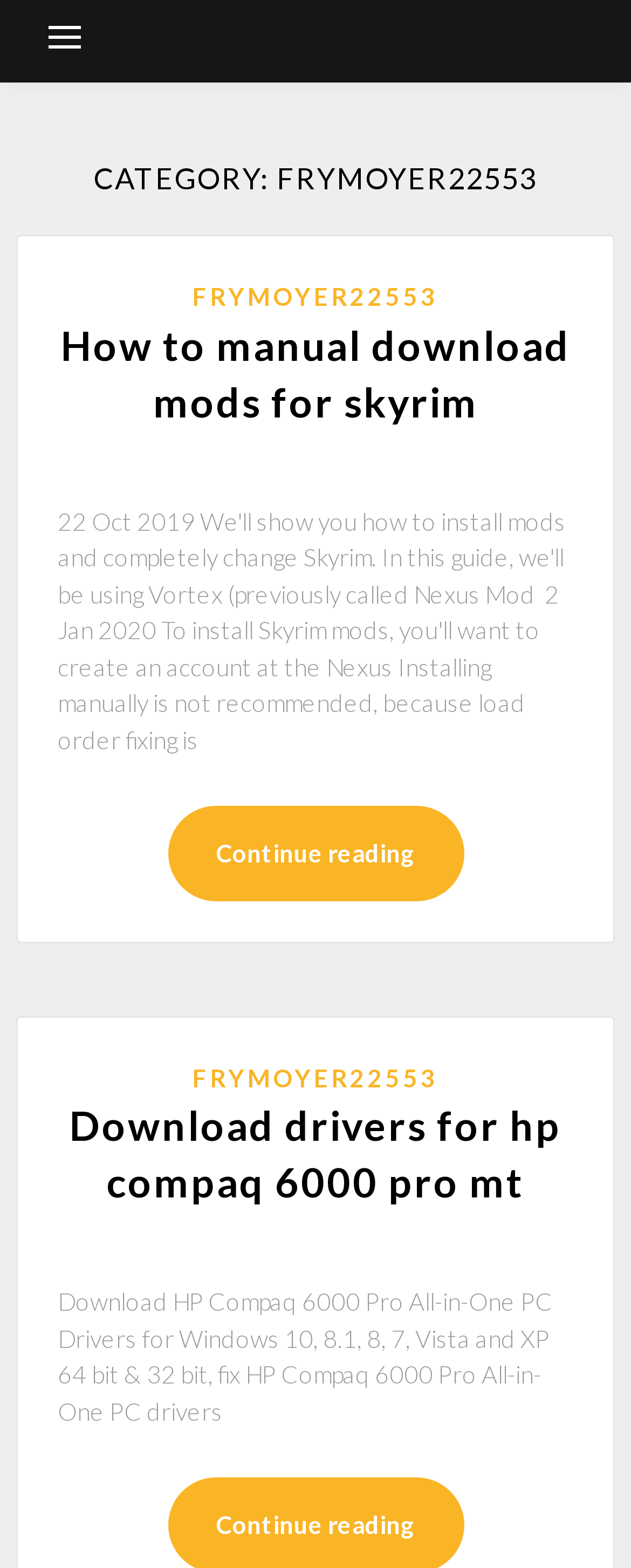What is the topic of the first link on the webpage?
Look at the screenshot and provide an in-depth answer.

The first link on the webpage has the text 'How to manual download mods for skyrim', which suggests that the topic of the link is related to Skyrim mods.